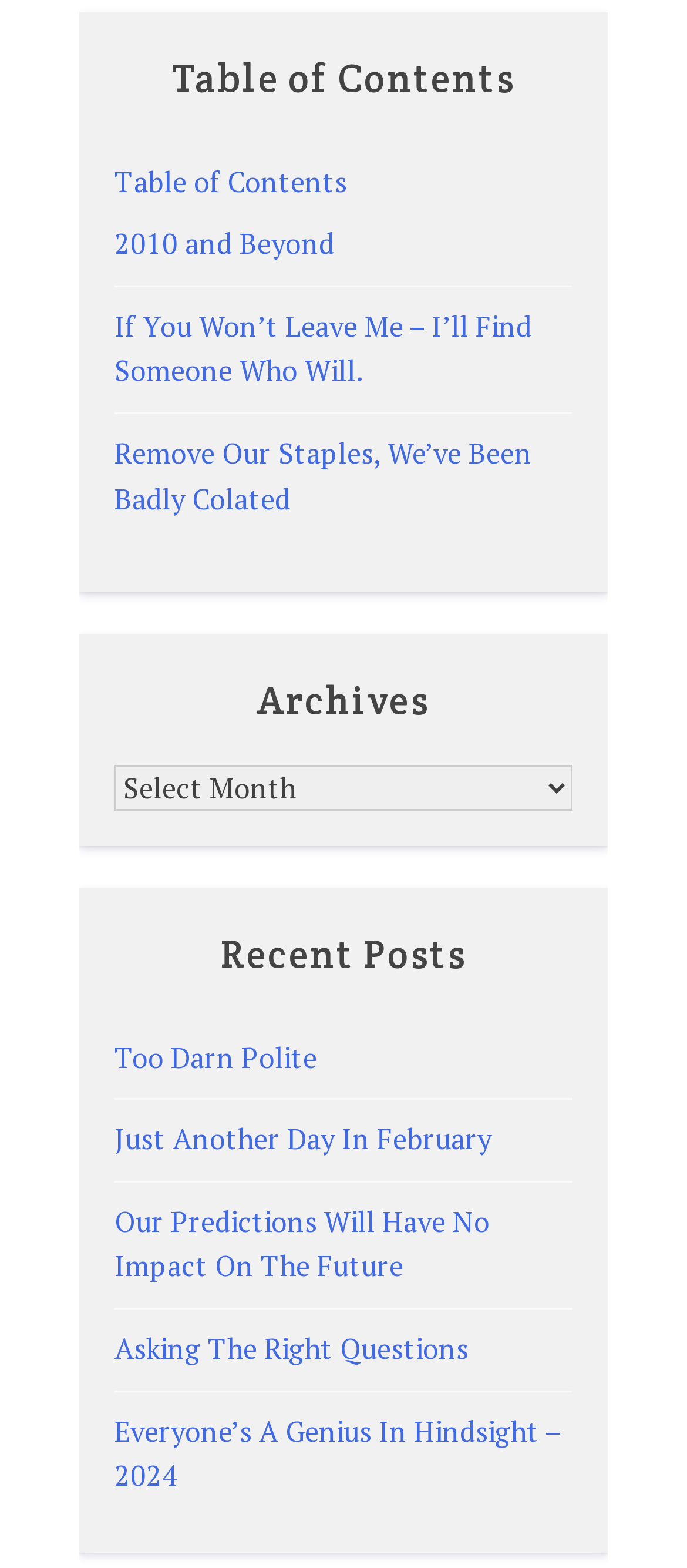Find the bounding box coordinates of the element I should click to carry out the following instruction: "Read the article about Ovarian Cancer".

None